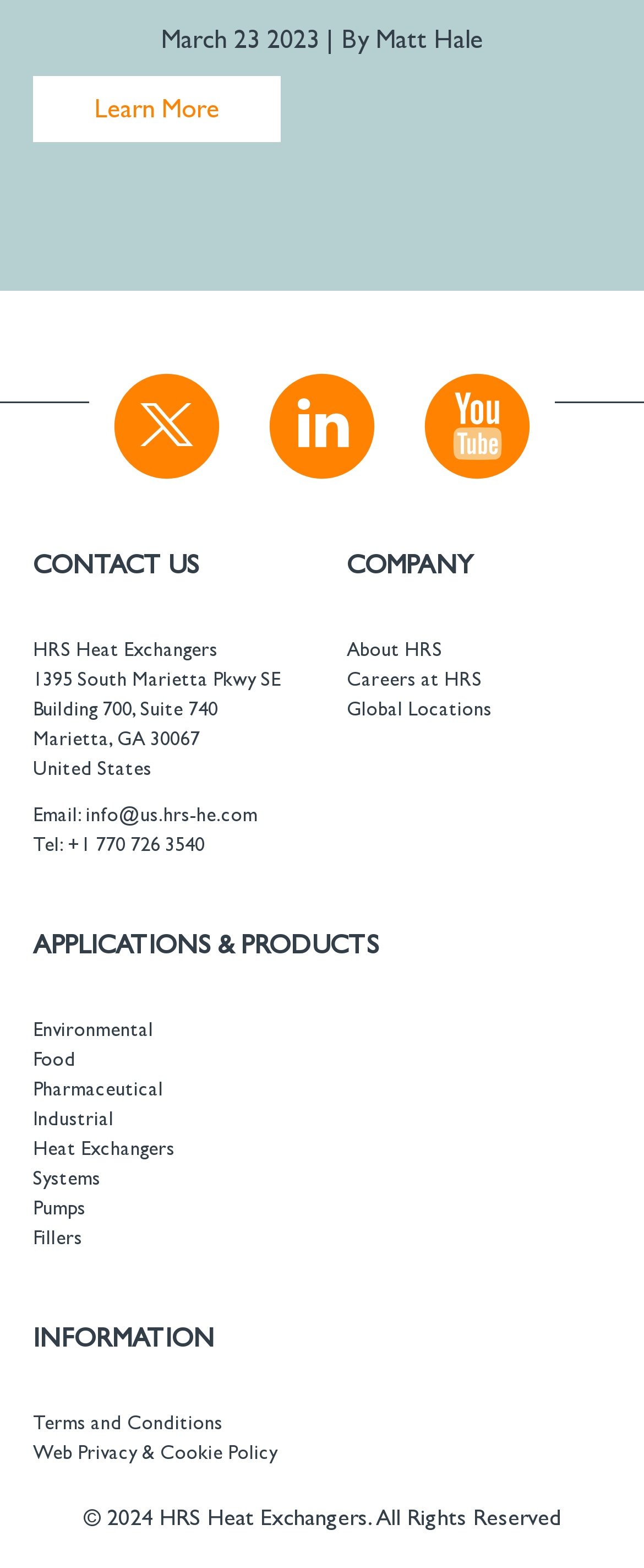Please find the bounding box for the following UI element description. Provide the coordinates in (top-left x, top-left y, bottom-right x, bottom-right y) format, with values between 0 and 1: Terms and Conditions

[0.051, 0.9, 0.346, 0.915]